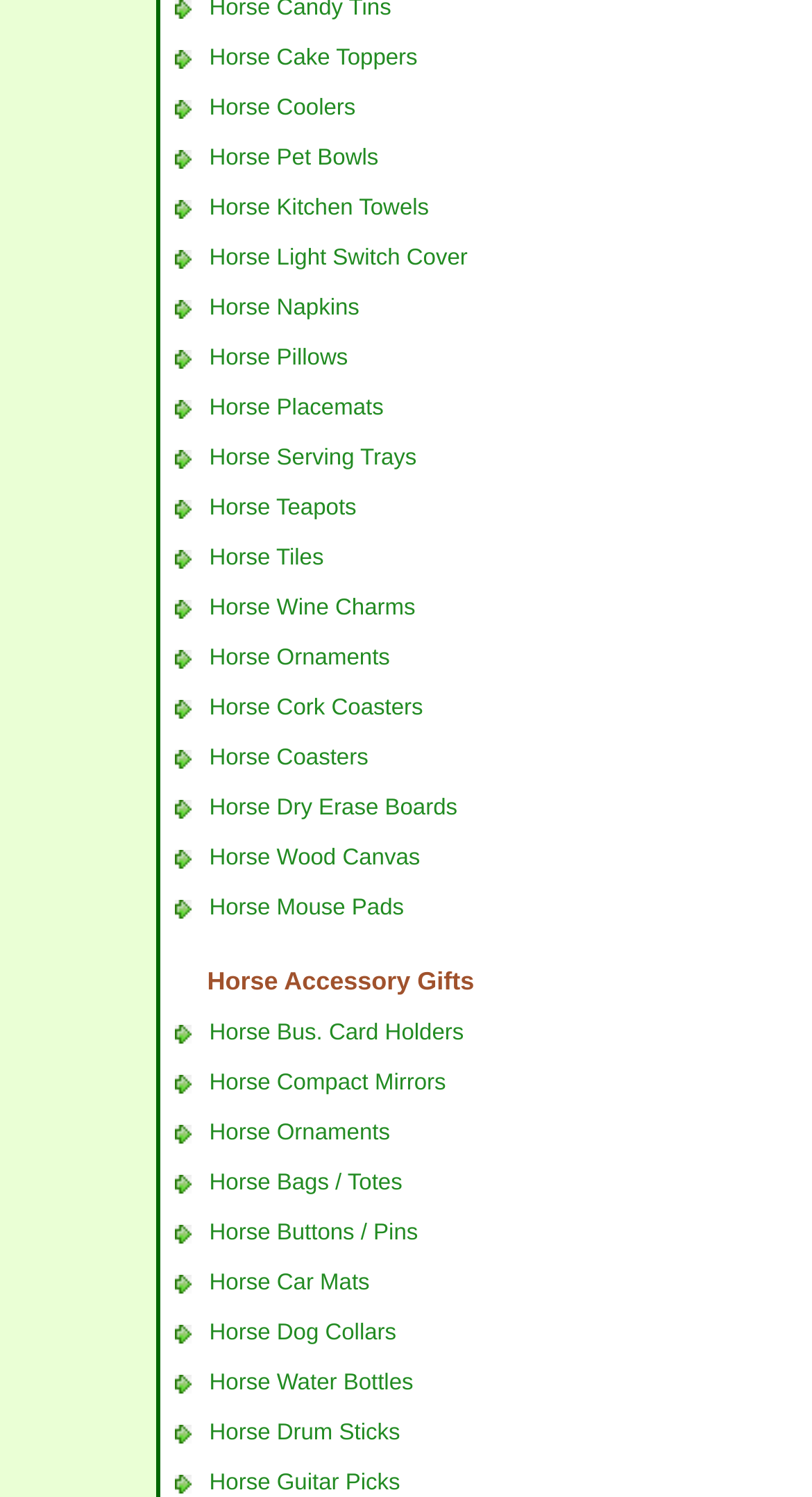Based on what you see in the screenshot, provide a thorough answer to this question: What is the layout of the products?

I observed that the products are arranged in a grid structure, with each product occupying a grid cell. The grid cells are arranged in rows, with multiple products in each row.